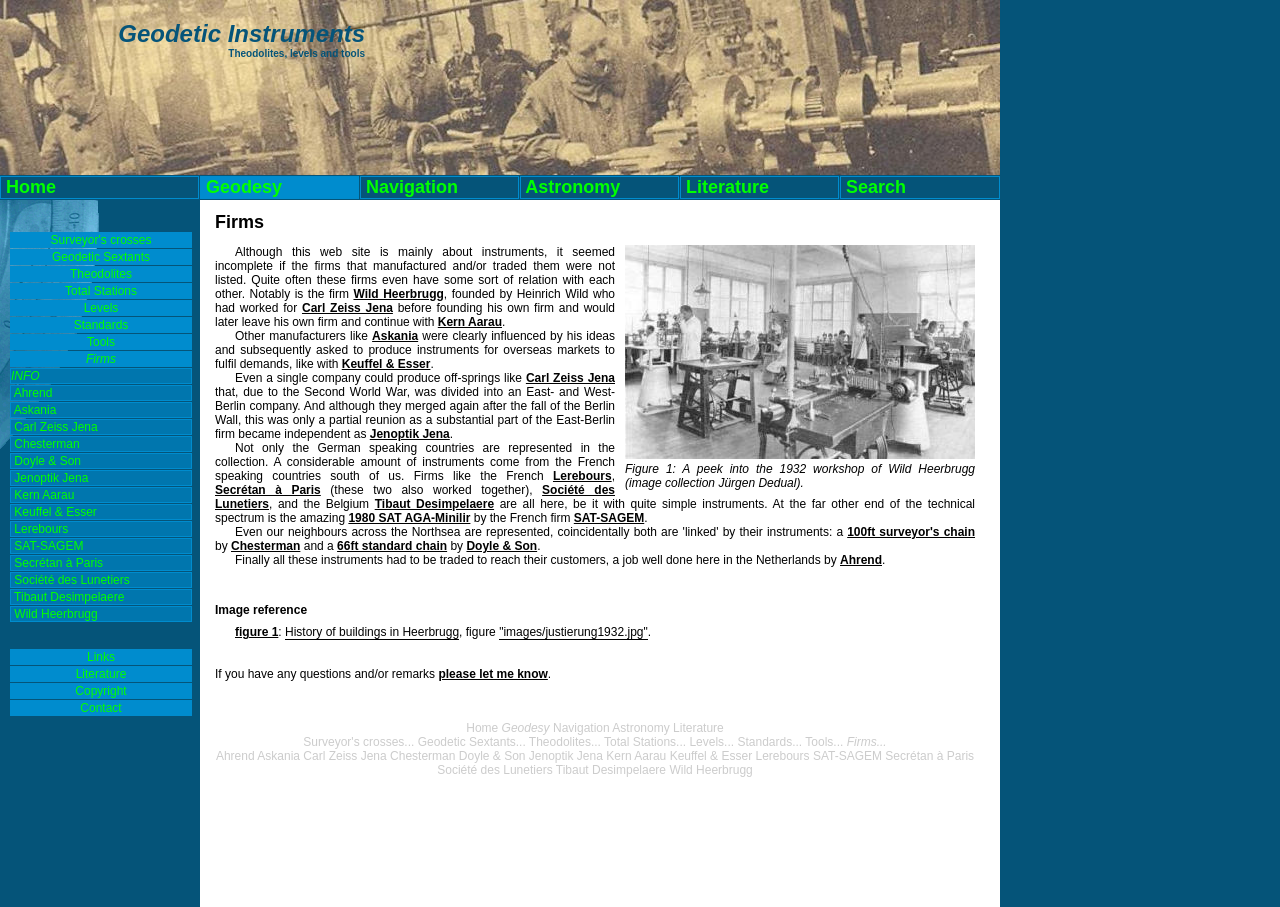Locate the bounding box coordinates of the element that should be clicked to fulfill the instruction: "Read about 'Wild Heerbrugg'".

[0.276, 0.317, 0.347, 0.332]